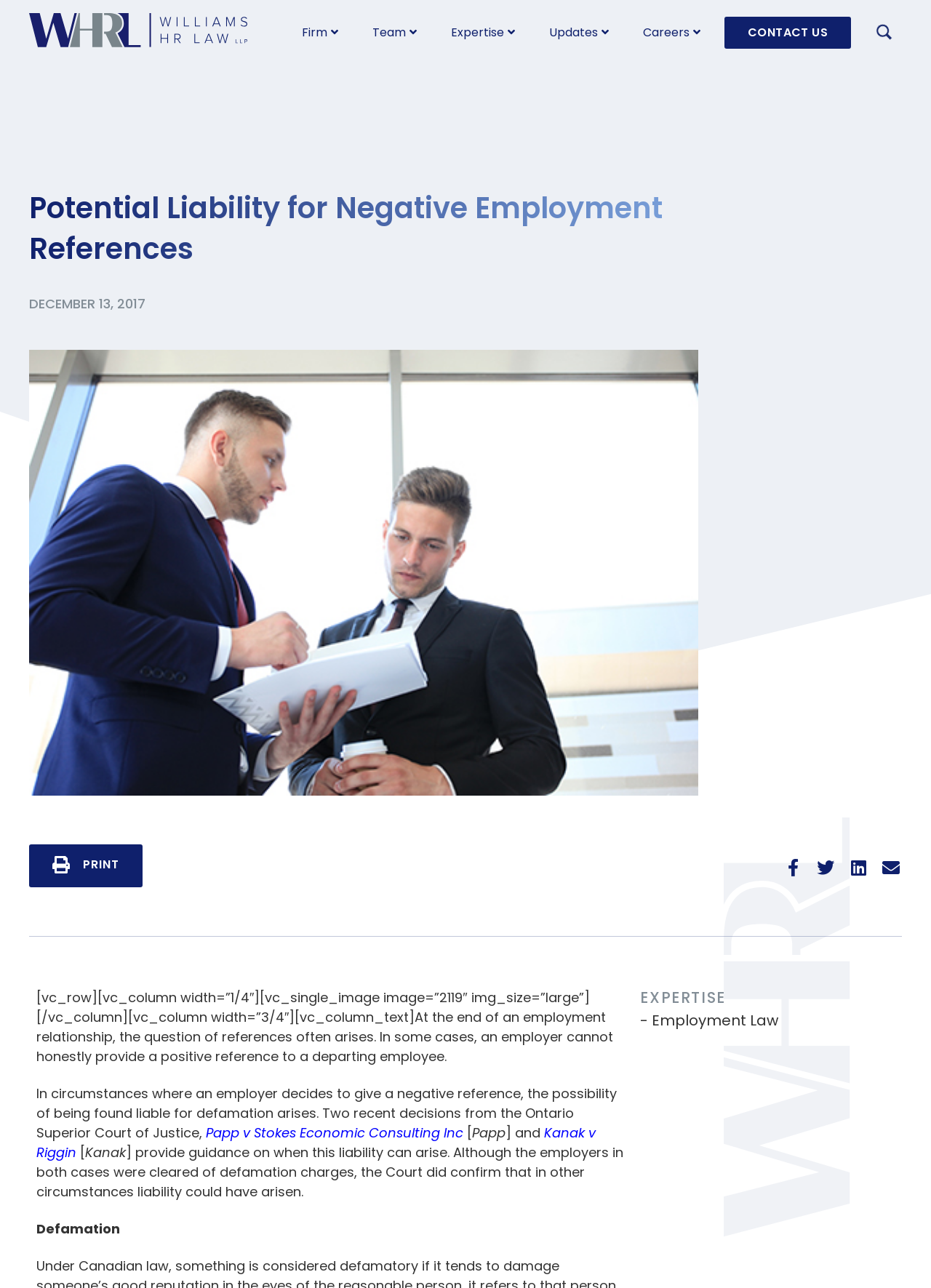What is the purpose of the button at the top right corner?
Use the image to answer the question with a single word or phrase.

Search